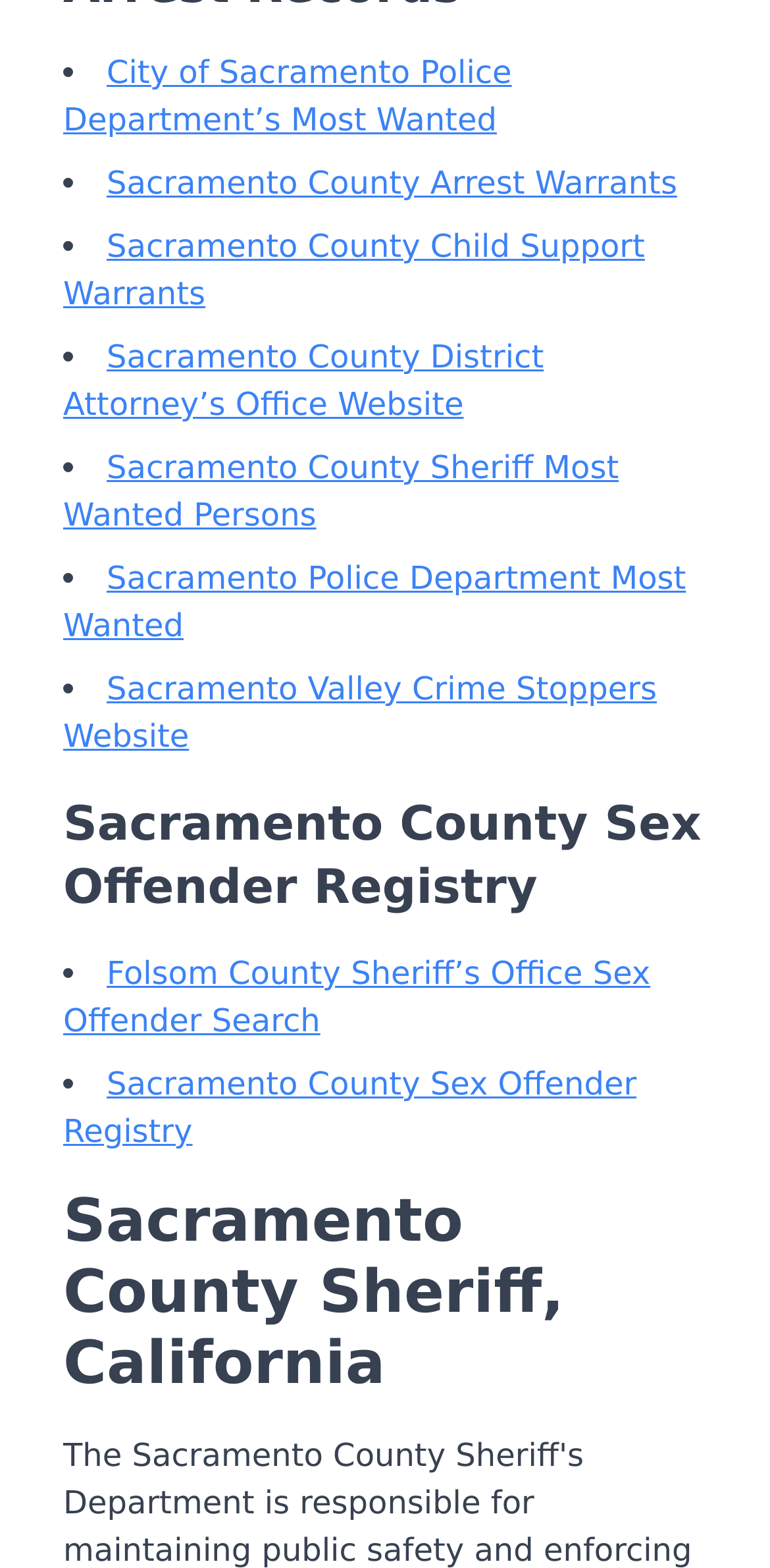Respond with a single word or phrase:
What is the last link on the webpage?

Sacramento County Sex Offender Registry